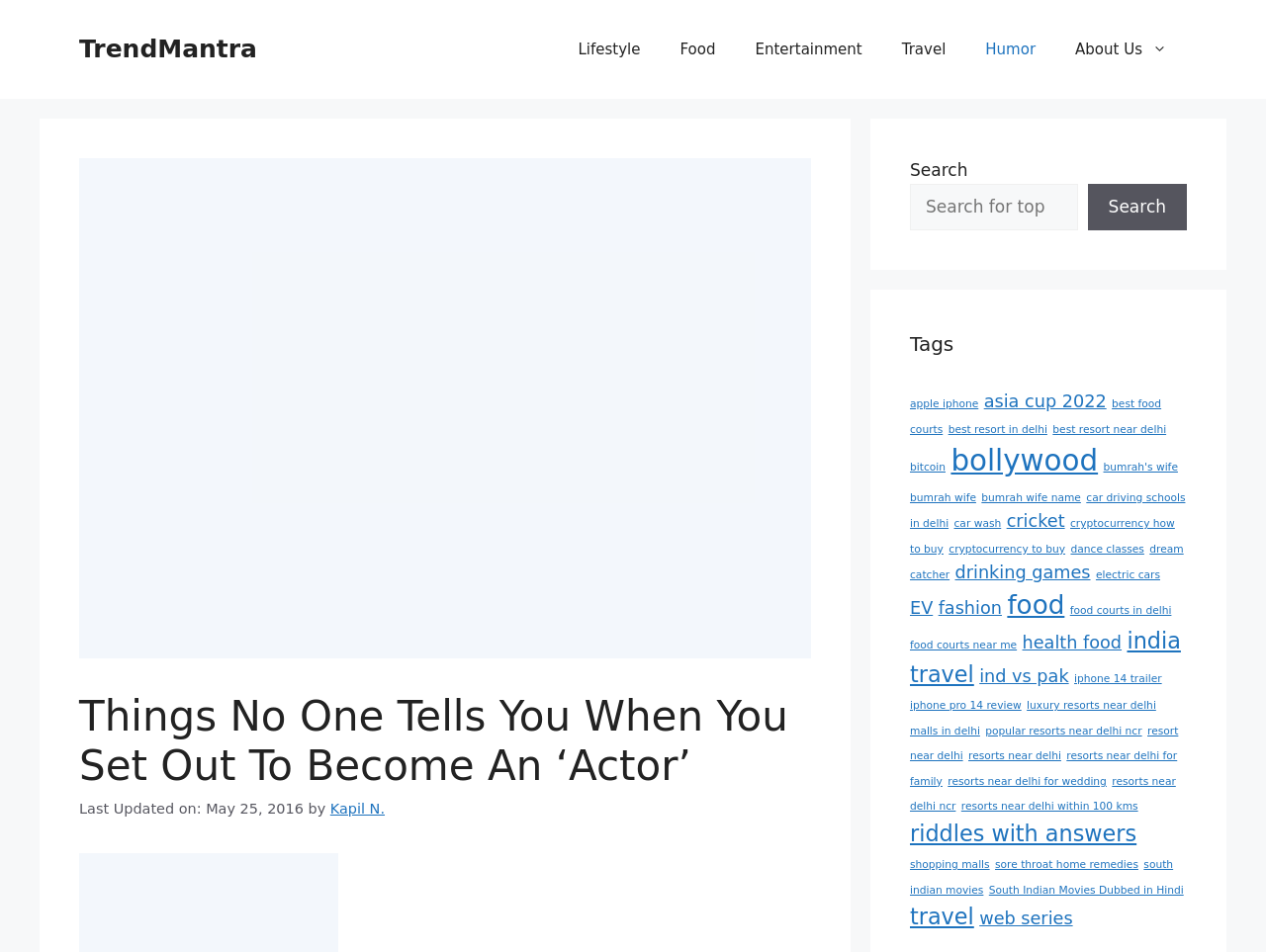Determine the bounding box coordinates for the area that should be clicked to carry out the following instruction: "Explore the 'Travel' category".

[0.697, 0.021, 0.763, 0.083]